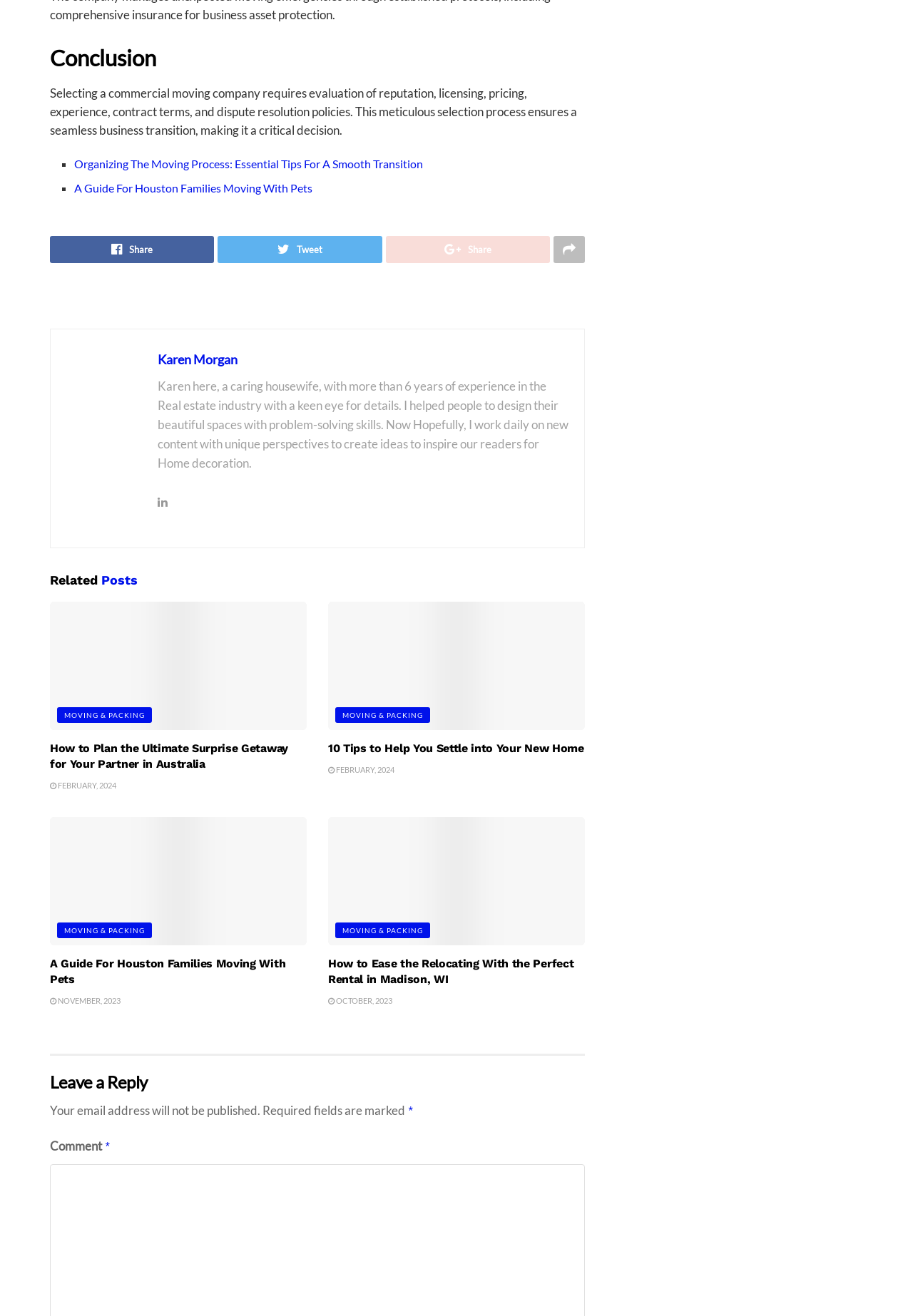Provide a short answer using a single word or phrase for the following question: 
What is the topic of the article 'A Guide For Houston Families Moving With Pets'?

Moving with pets